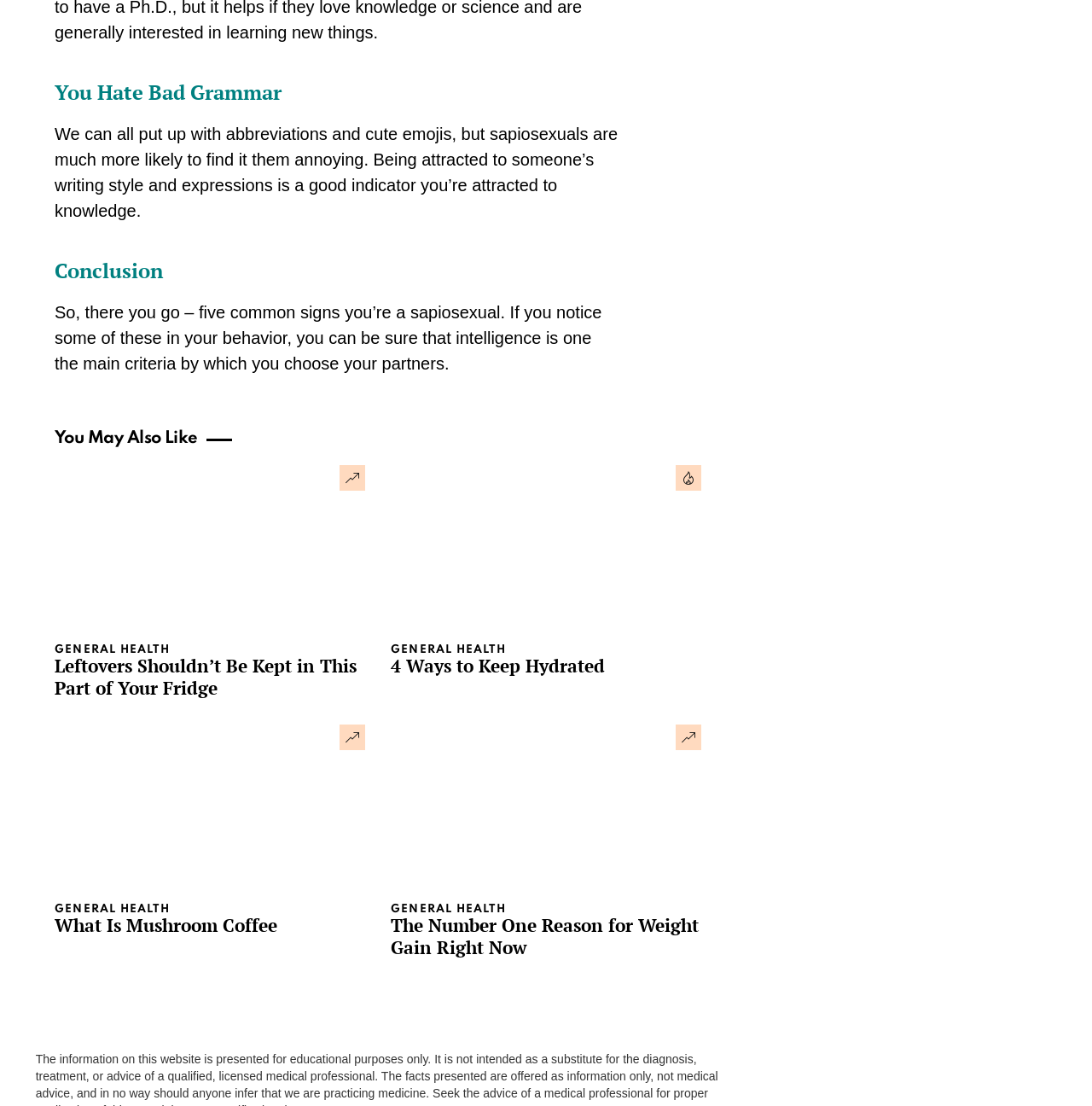Examine the screenshot and answer the question in as much detail as possible: How many articles are listed under 'You May Also Like'?

The number of articles can be determined by counting the number of article elements under the heading 'You May Also Like', which are four in this case.